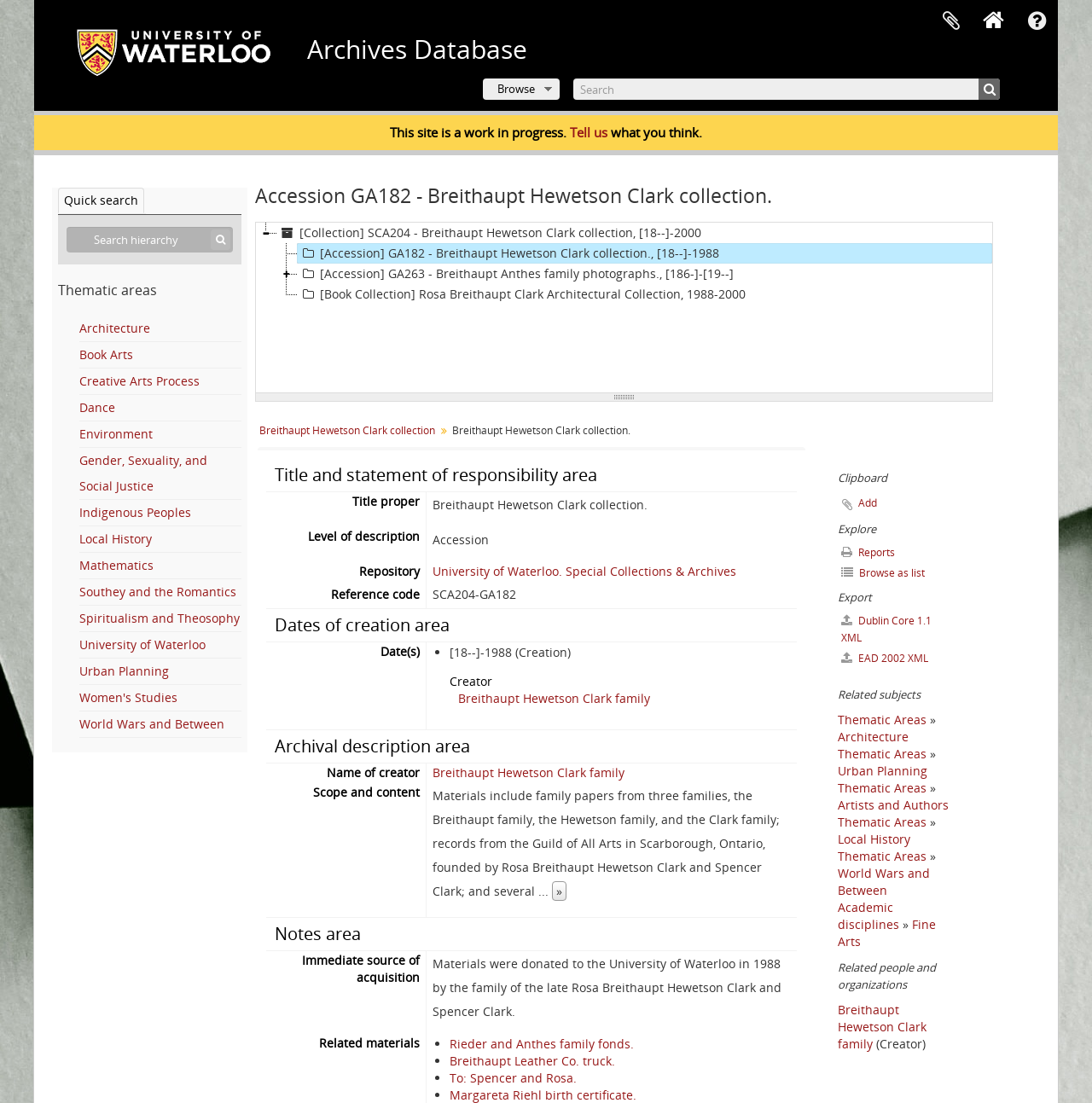What is the name of the collection mentioned on the webpage?
From the screenshot, supply a one-word or short-phrase answer.

Breithaupt Hewetson Clark collection